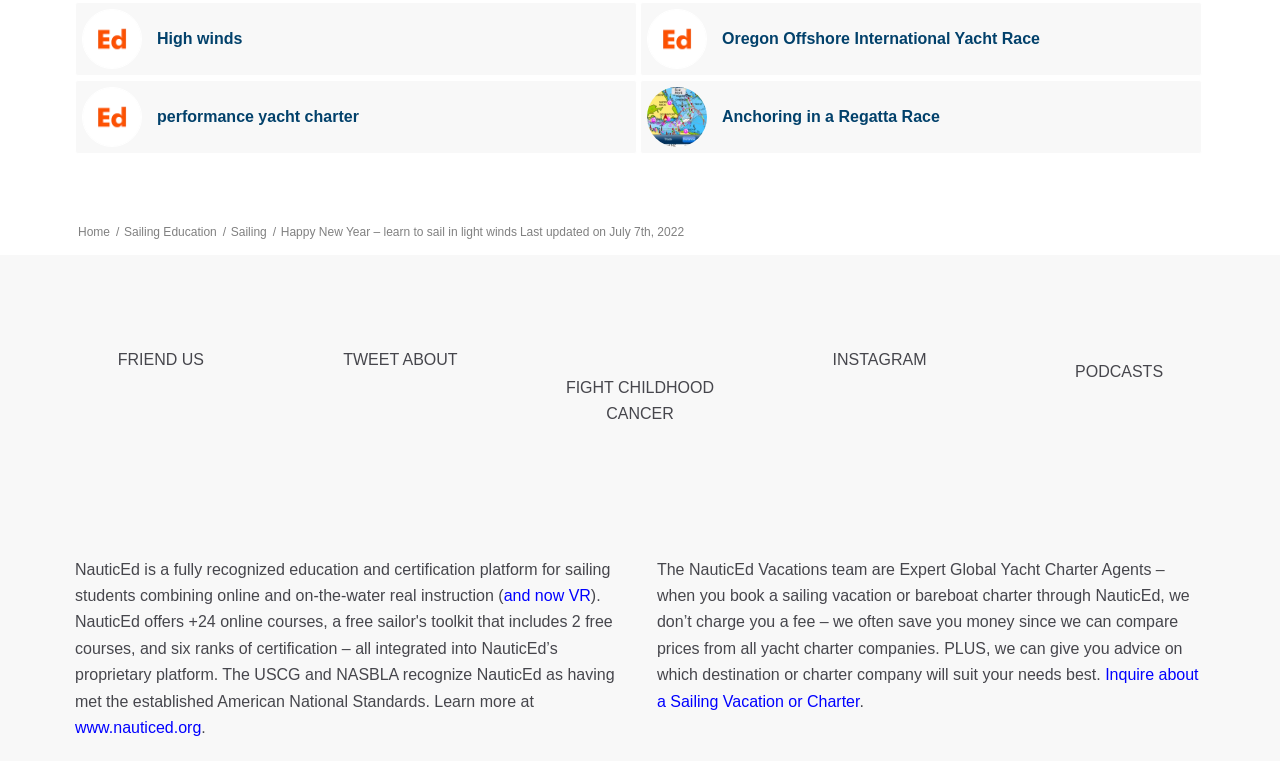Could you indicate the bounding box coordinates of the region to click in order to complete this instruction: "Learn more about NauticEd's certification".

[0.2, 0.841, 0.264, 0.863]